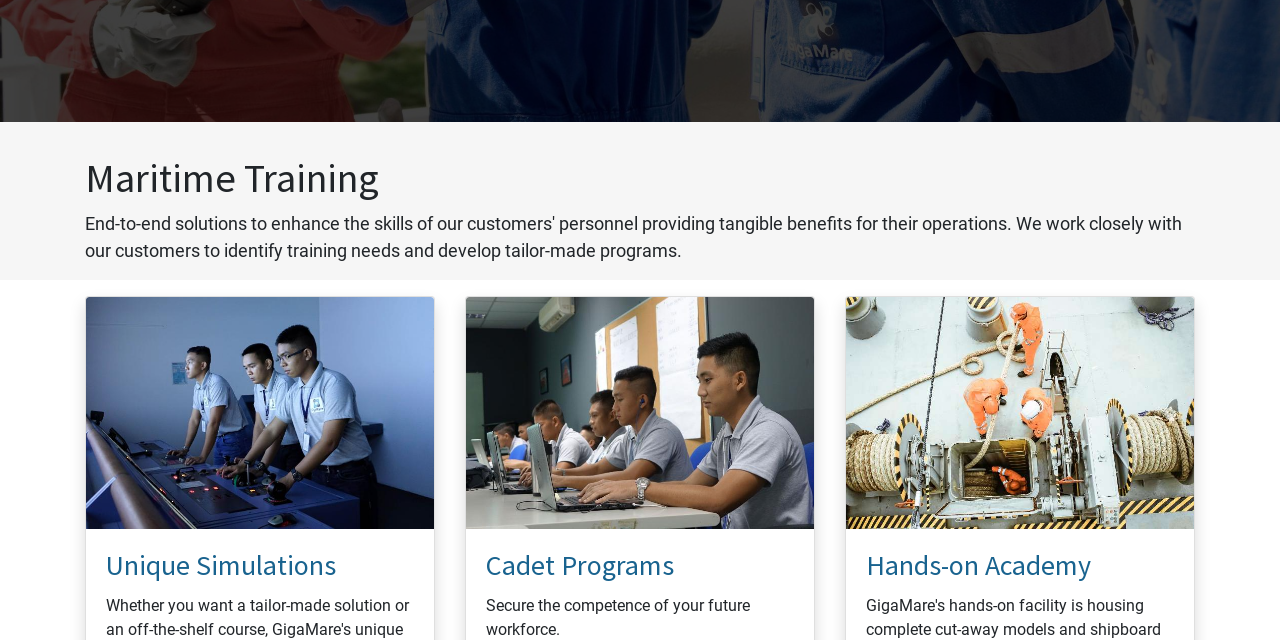From the screenshot, find the bounding box of the UI element matching this description: "Hands-on Academy". Supply the bounding box coordinates in the form [left, top, right, bottom], each a float between 0 and 1.

[0.677, 0.854, 0.852, 0.91]